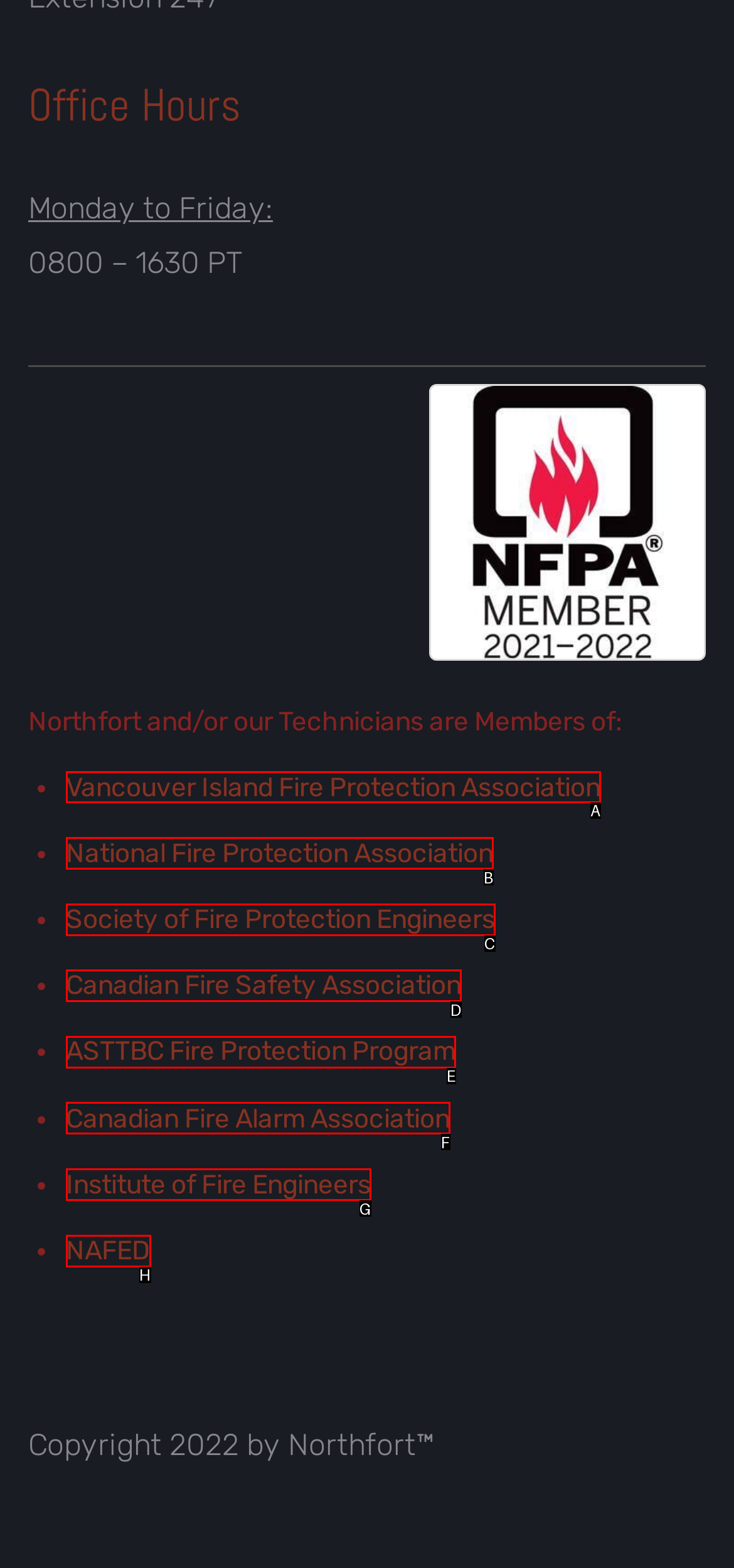Identify the correct UI element to click to follow this instruction: Visit Vancouver Island Fire Protection Association
Respond with the letter of the appropriate choice from the displayed options.

A